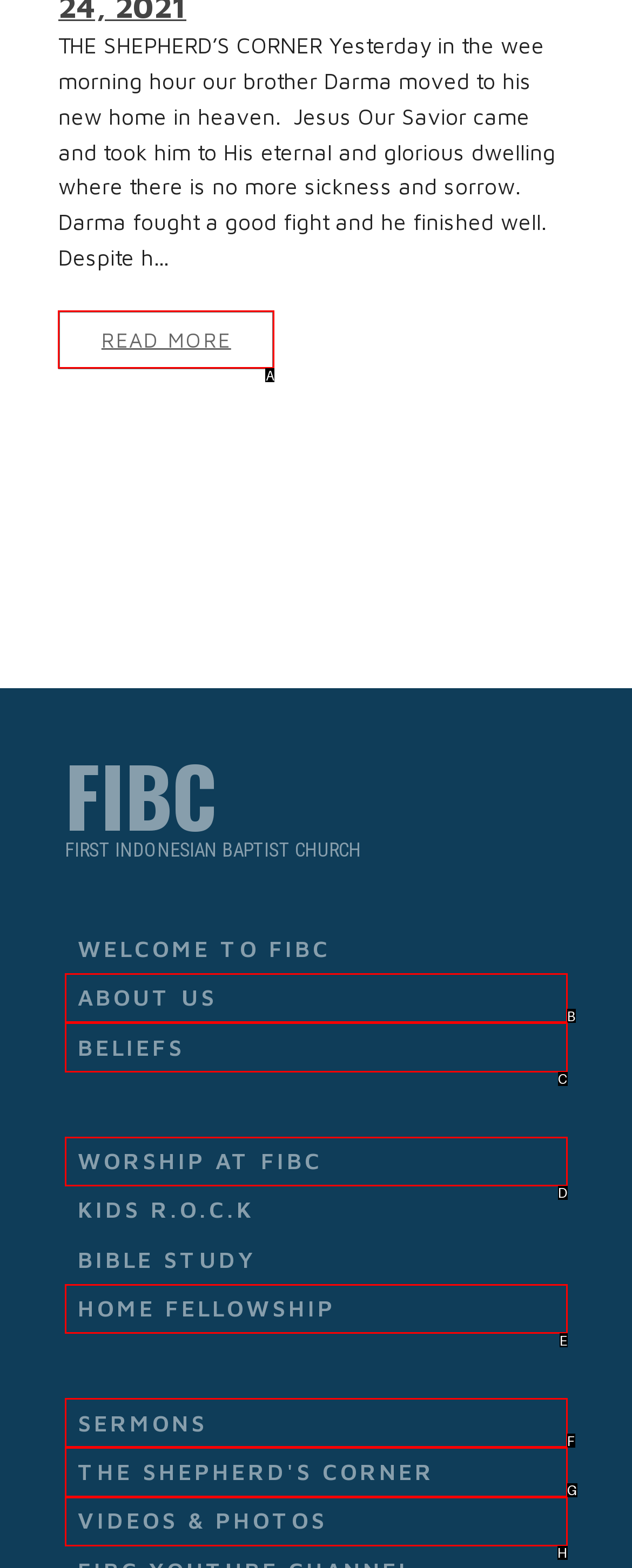Identify the correct UI element to click to achieve the task: read more about the news.
Answer with the letter of the appropriate option from the choices given.

A